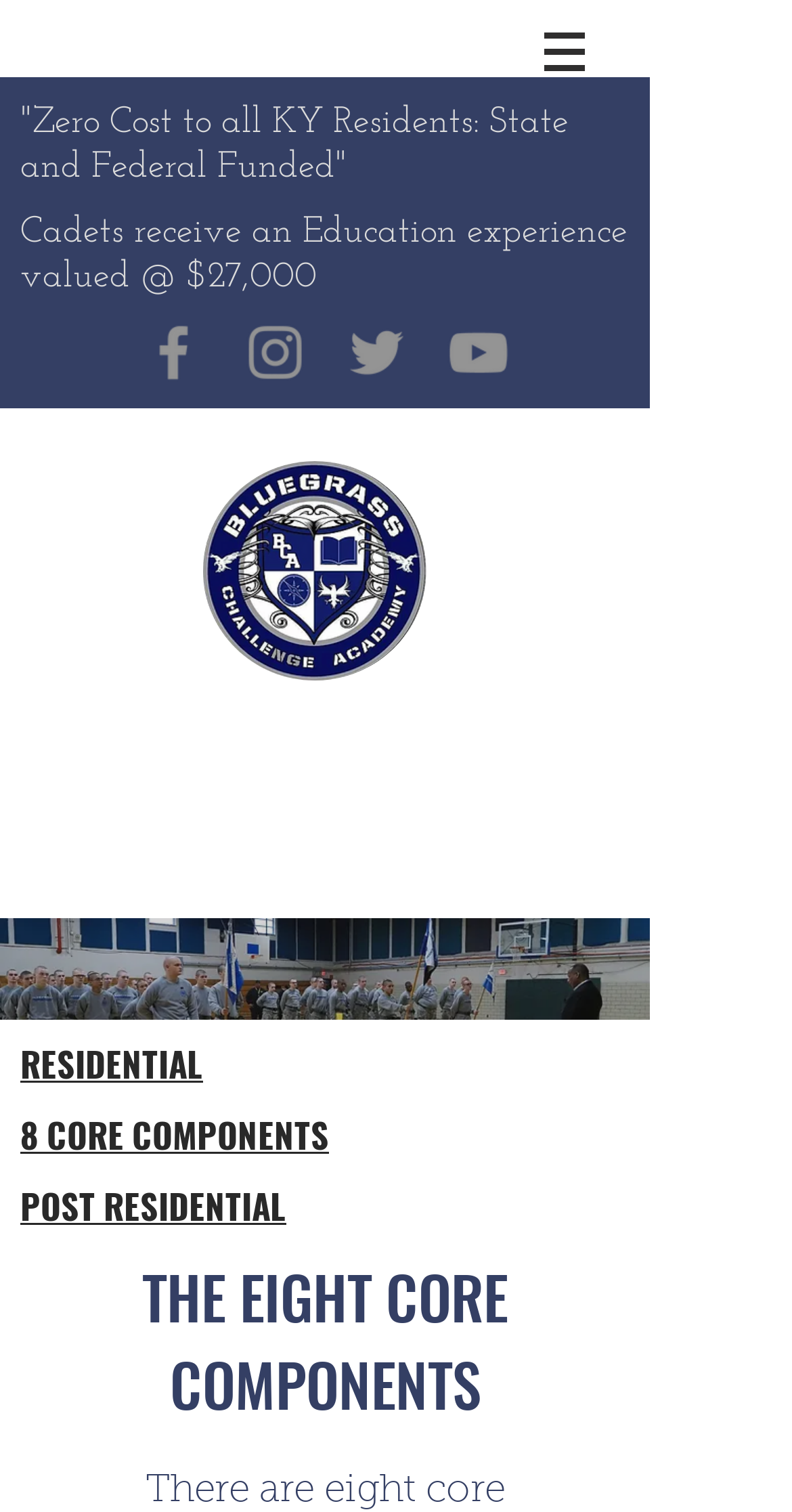What is the value of education experience? Based on the image, give a response in one word or a short phrase.

$27,000